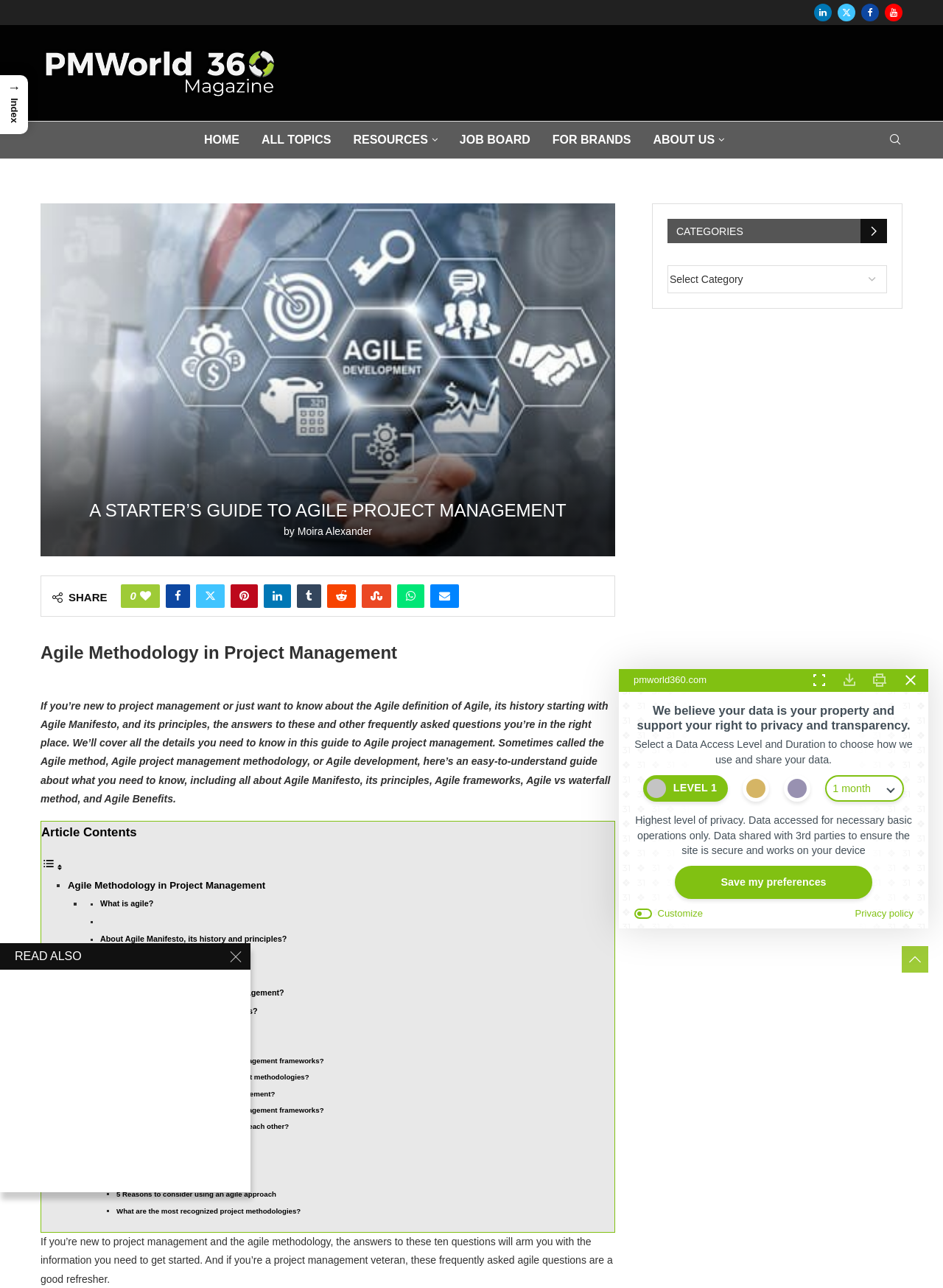Given the content of the image, can you provide a detailed answer to the question?
What is the author of the article?

The author of the article can be found below the heading 'A STARTER’S GUIDE TO AGILE PROJECT MANAGEMENT'. The text 'by Moira Alexander' indicates that Moira Alexander is the author of the article.